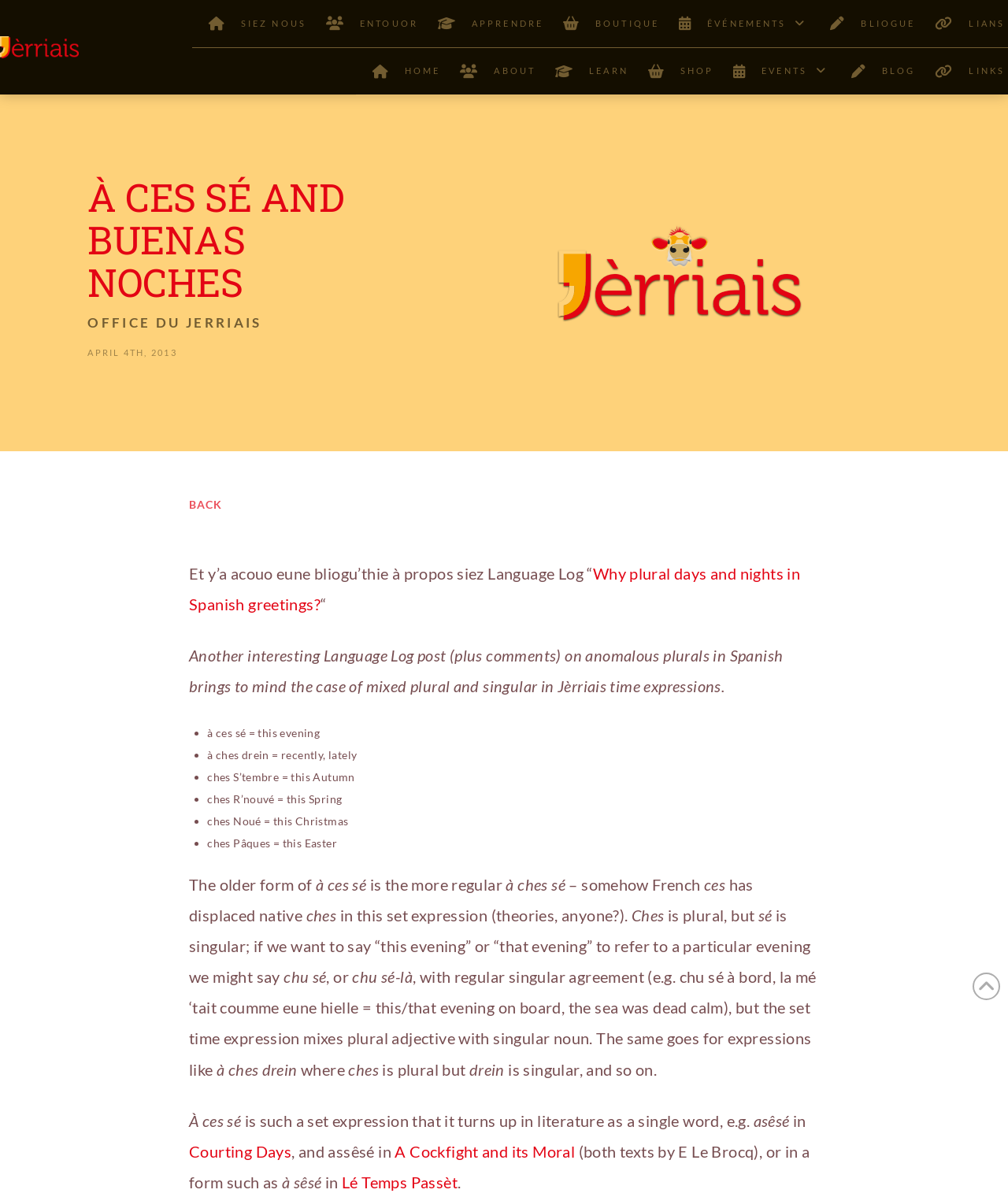Describe every aspect of the webpage in a detailed manner.

This webpage is about the Jèrriais language, with a focus on its grammar and expressions. At the top, there is a logo of Jèrriais with a cow, accompanied by a navigation menu with links to different sections of the website, including "SIEZ NOUS", "ENTOUOR", "APPRENDRE", "BOUTIQUE", "ÊVÉNEMENTS", "BLIOGUE", and "LIANS". Below the logo, there is a heading "À CES SÉ AND BUENAS NOCHES" and a link to the "OFFICE DU JERRIAIS" website.

The main content of the webpage is a blog post discussing the use of plural and singular forms in Jèrriais time expressions. The post starts with a reference to a Language Log article about anomalous plurals in Spanish and how it relates to Jèrriais. The author then provides examples of Jèrriais expressions, such as "à ces sé" (this evening), "à ches drein" (recently, lately), and "ches S’tembre" (this Autumn), highlighting the mix of plural and singular forms in these expressions.

The post continues with a discussion of the older form of "à ces sé" and how it has been displaced by the French-influenced "à ches sé". The author also explains how the plural form "ches" is used in certain expressions, while the singular form "sé" is used in others.

Throughout the post, there are links to other relevant articles and texts, such as "Courting Days" and "A Cockfight and its Moral", which demonstrate the use of Jèrriais expressions in literature. The post concludes with a mention of the form "à sêsé" and a link to the text "Lé Temps Passèt".

At the bottom of the webpage, there is a link to "Back to Top" and a copyright notice. Overall, the webpage provides a detailed discussion of Jèrriais grammar and expressions, with examples and references to relevant texts and articles.